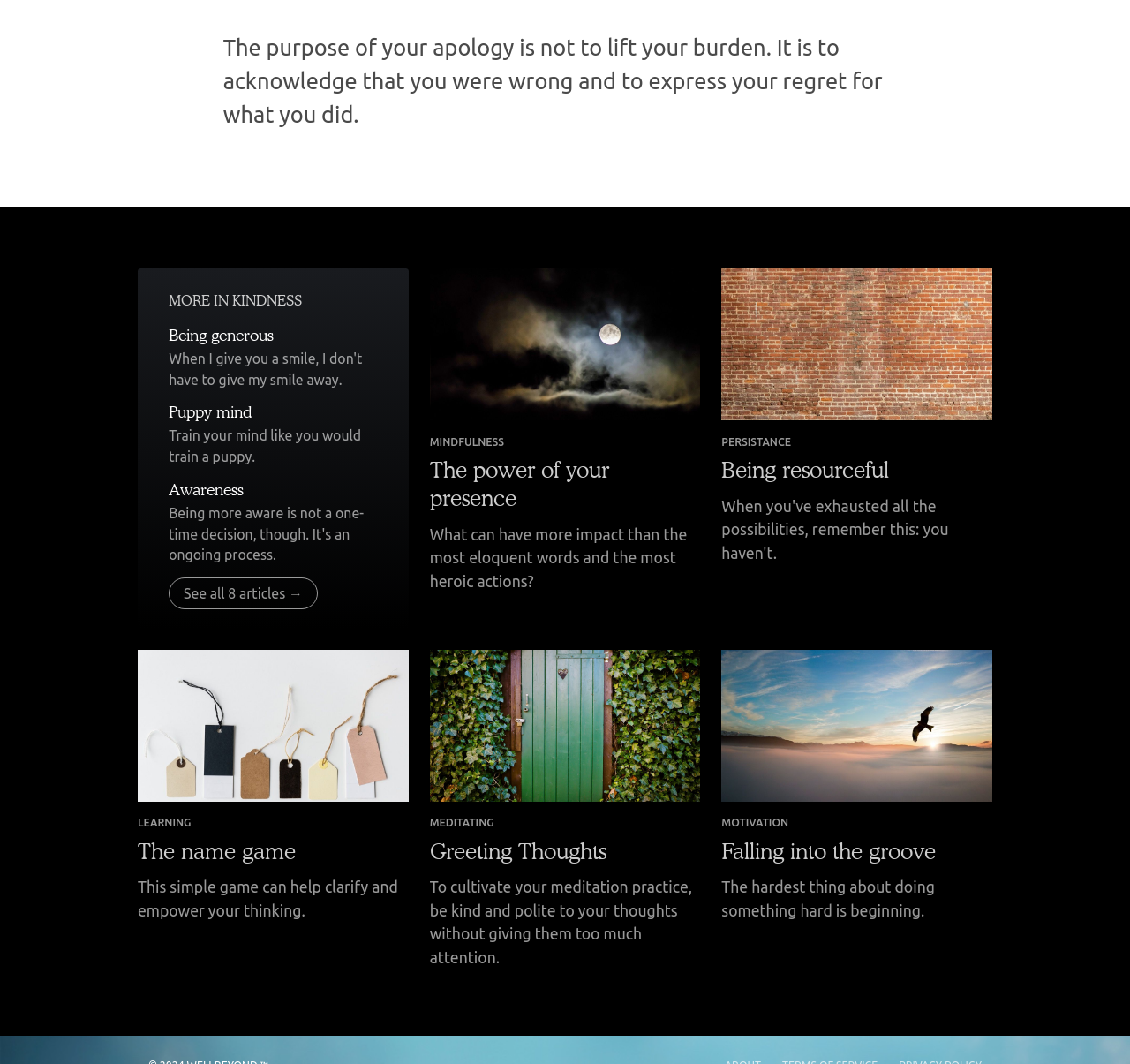Determine the bounding box coordinates of the section I need to click to execute the following instruction: "Explore being generous". Provide the coordinates as four float numbers between 0 and 1, i.e., [left, top, right, bottom].

[0.149, 0.298, 0.334, 0.367]